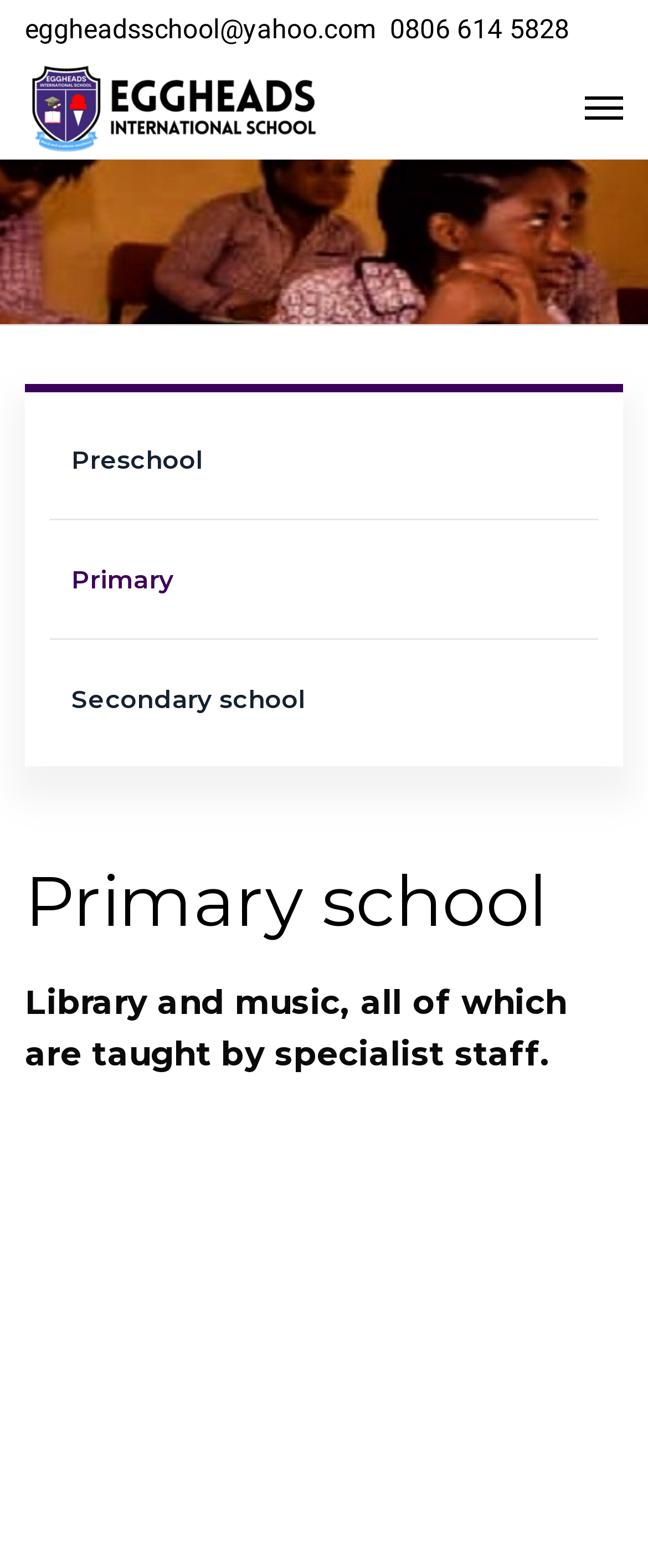Provide a single word or phrase answer to the question: 
What is the contact email of the school?

eggheadsschool@yahoo.com